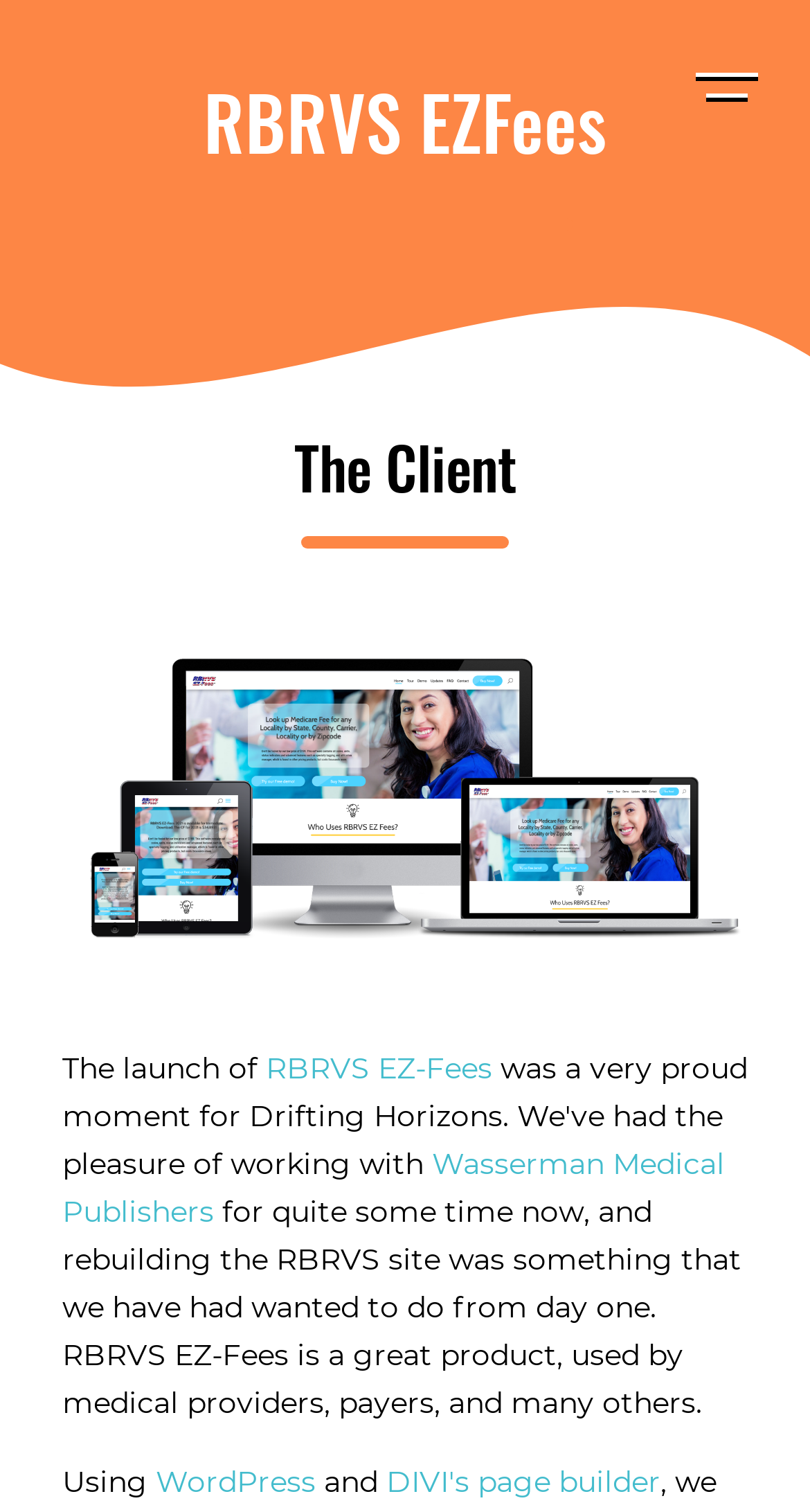Find the coordinates for the bounding box of the element with this description: "The Manners Housing Foundation".

[0.038, 0.522, 0.962, 0.572]